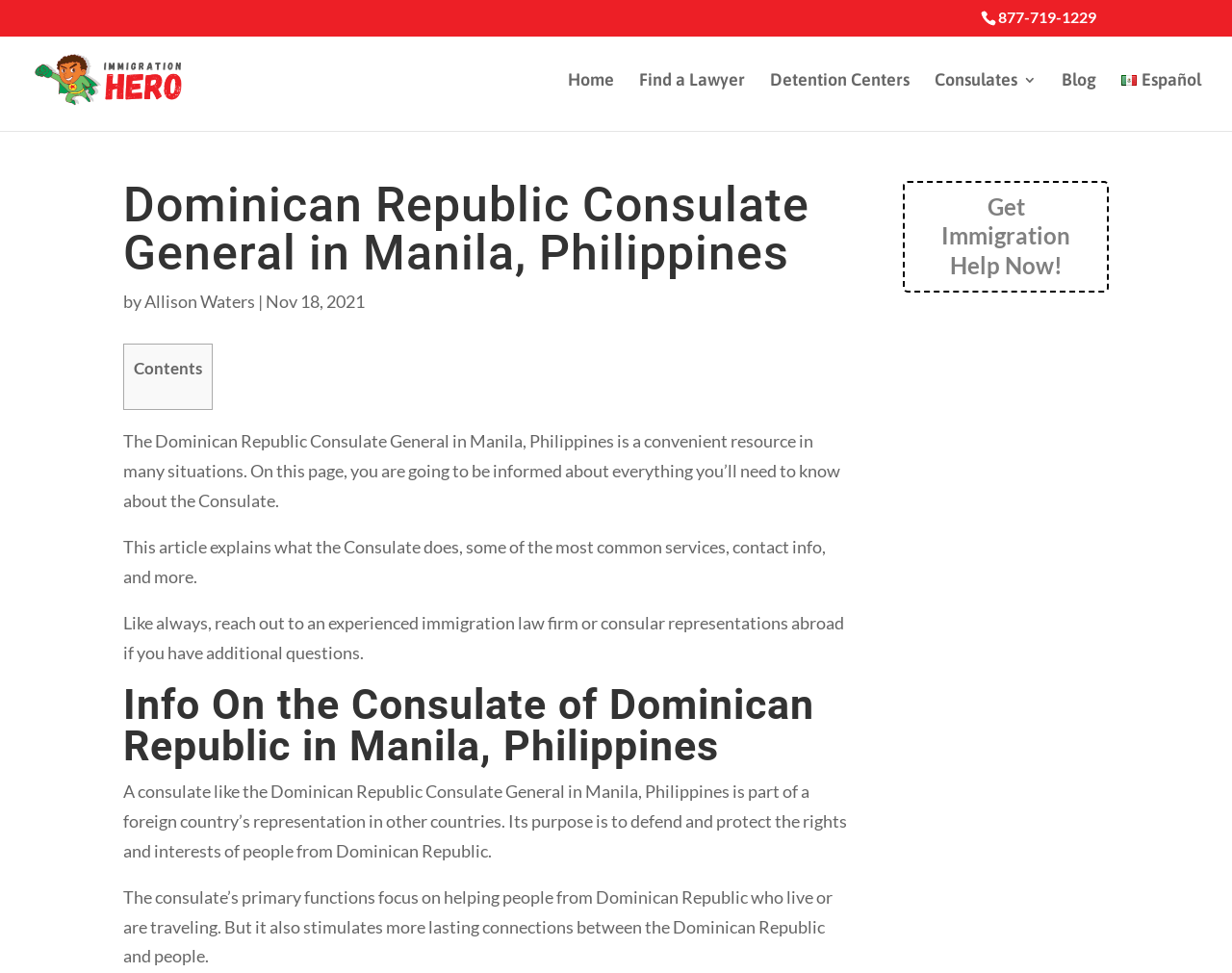Determine the bounding box coordinates of the UI element described by: "alt="ICE Detention Centers"".

[0.027, 0.07, 0.252, 0.091]